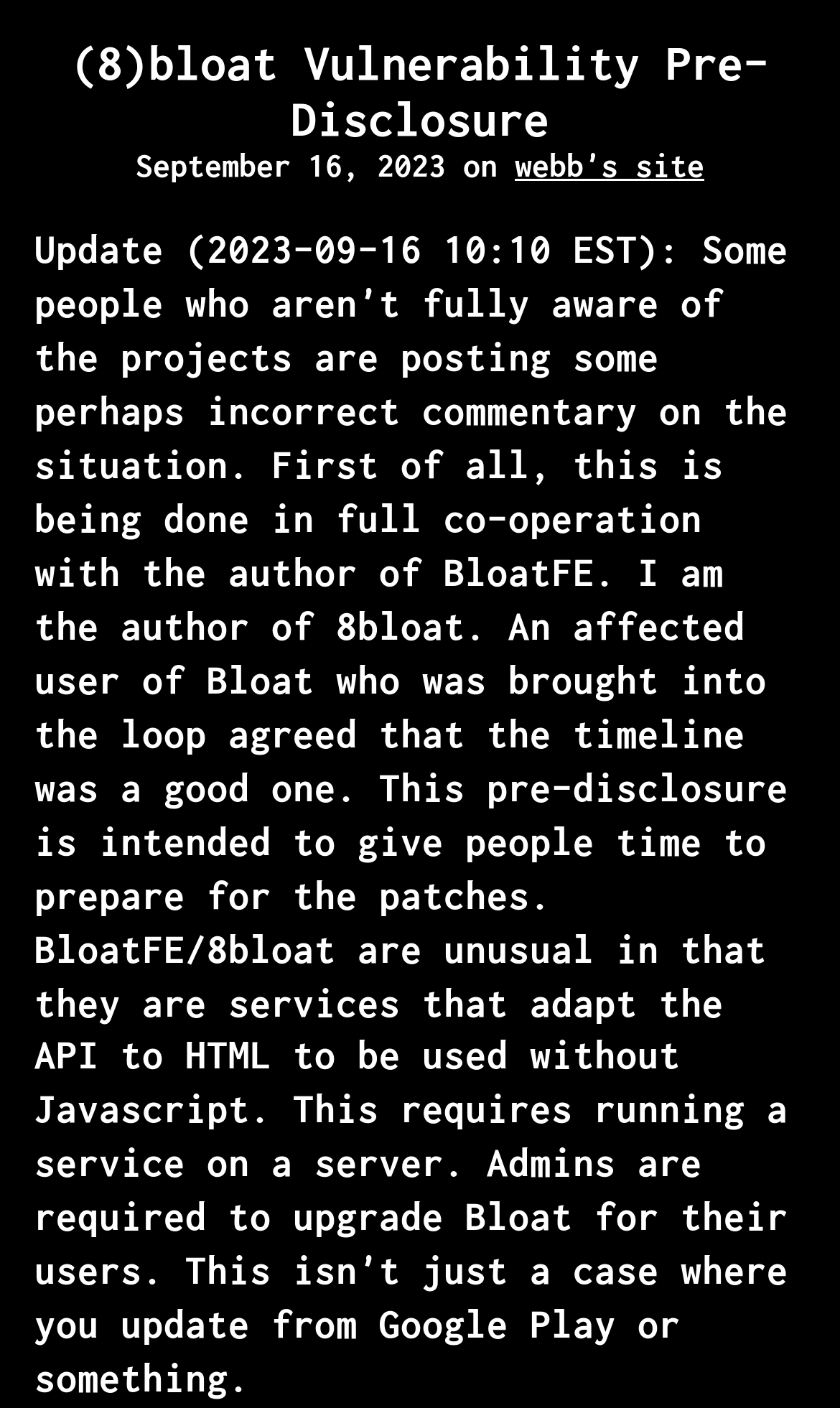Find the bounding box of the UI element described as follows: "webb's site".

[0.613, 0.104, 0.838, 0.13]